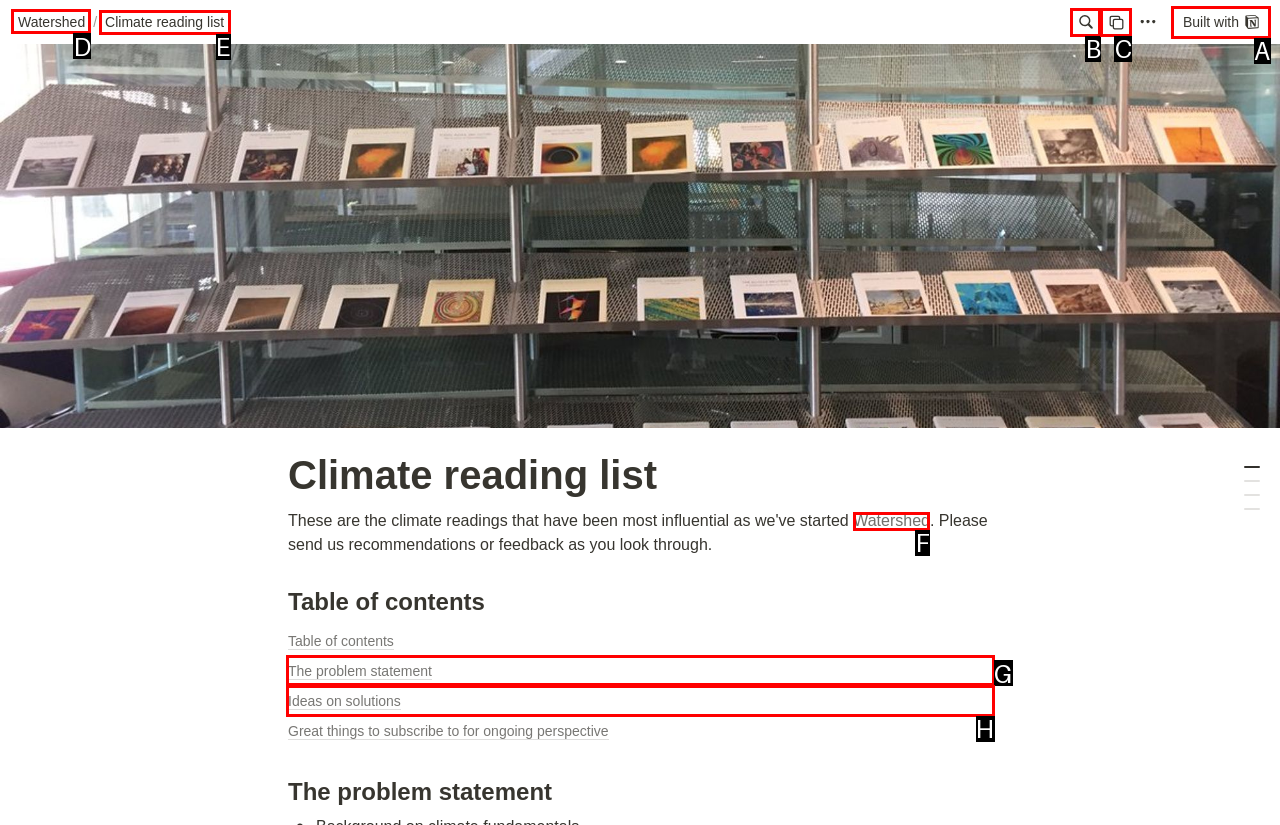From the given options, indicate the letter that corresponds to the action needed to complete this task: Click the Watershed link. Respond with only the letter.

D